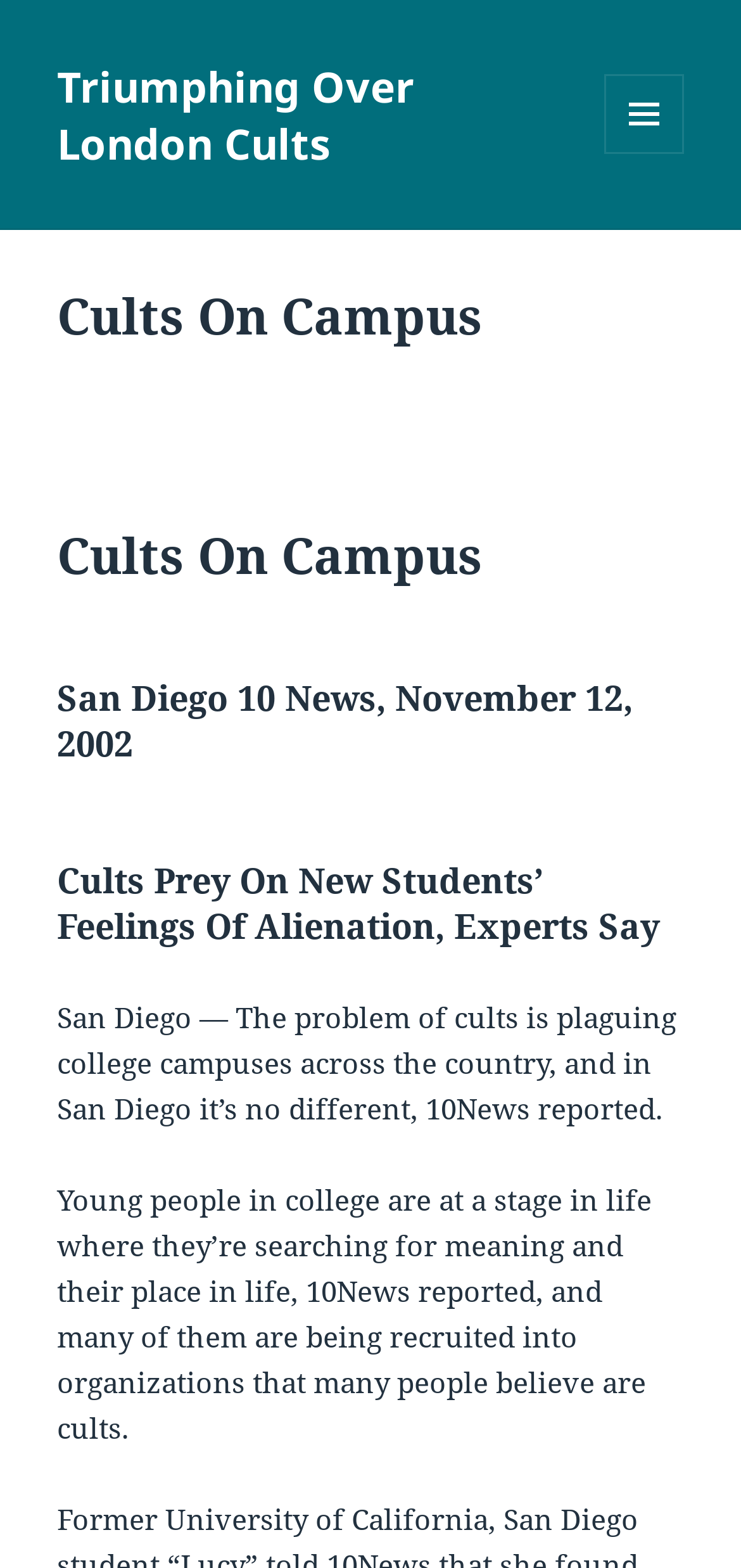From the given element description: "Menu and widgets", find the bounding box for the UI element. Provide the coordinates as four float numbers between 0 and 1, in the order [left, top, right, bottom].

[0.815, 0.047, 0.923, 0.098]